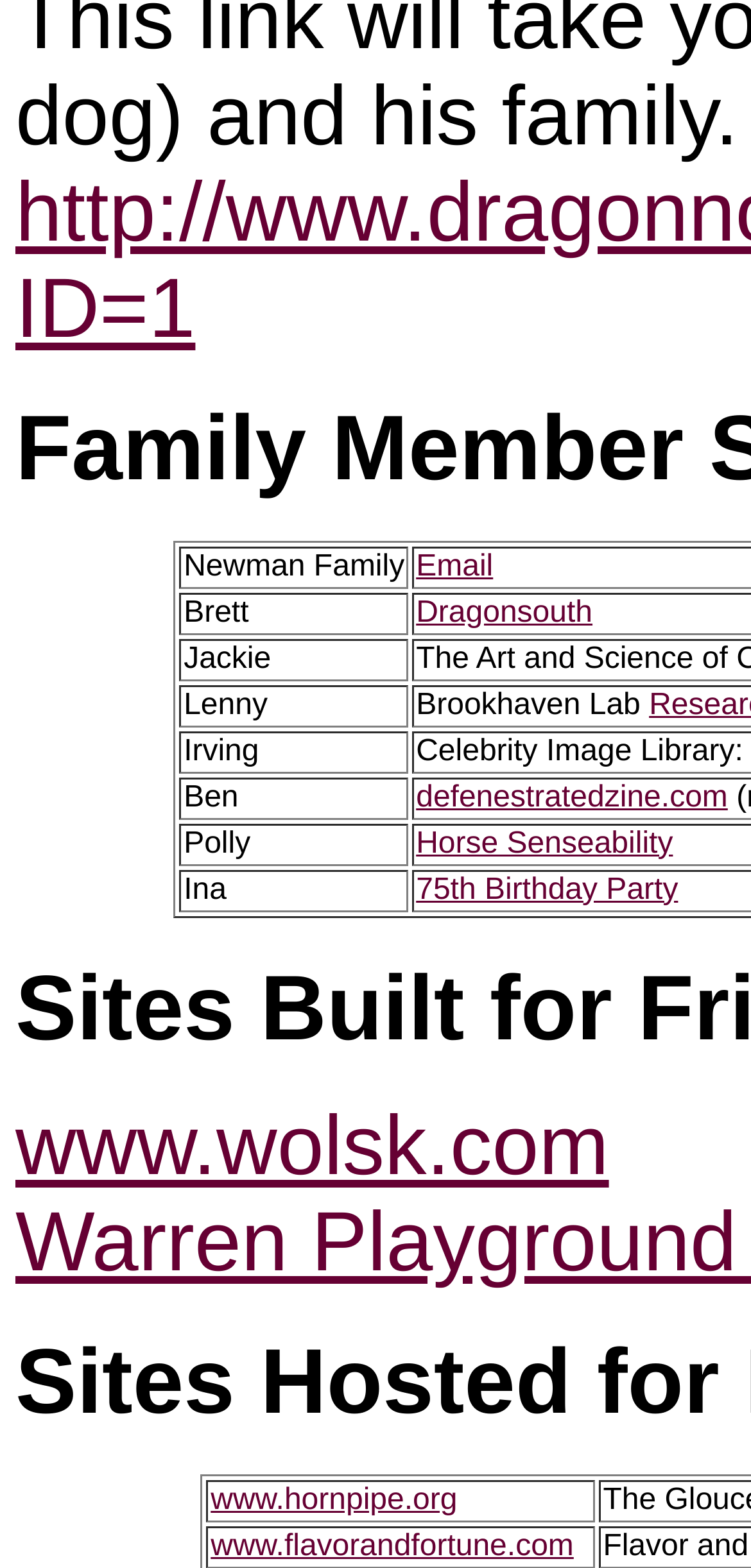Provide a brief response to the question using a single word or phrase: 
How many gridcell elements are there in the webpage?

8